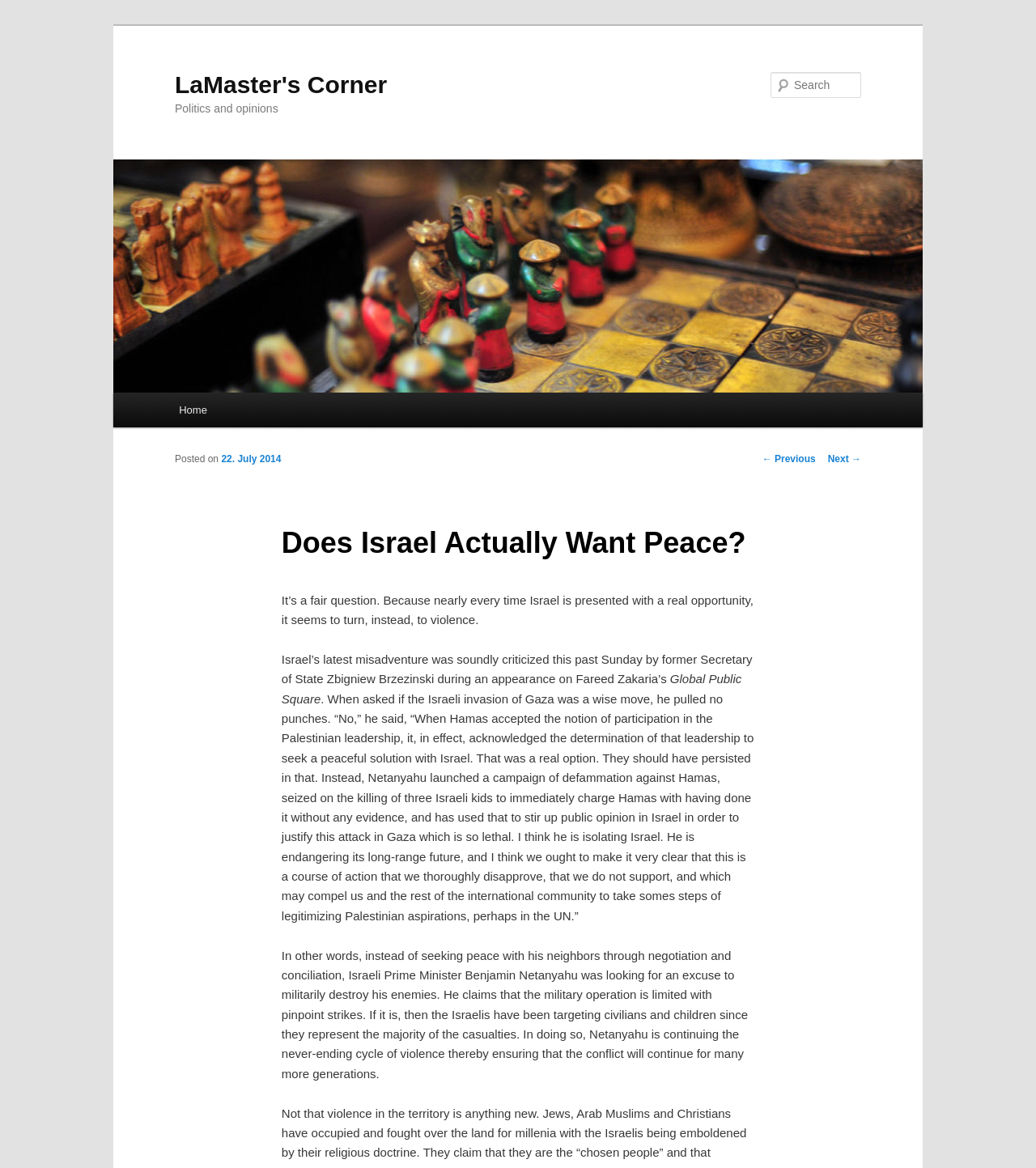Determine the bounding box coordinates of the UI element described below. Use the format (top-left x, top-left y, bottom-right x, bottom-right y) with floating point numbers between 0 and 1: 22. July 2014

[0.214, 0.388, 0.271, 0.398]